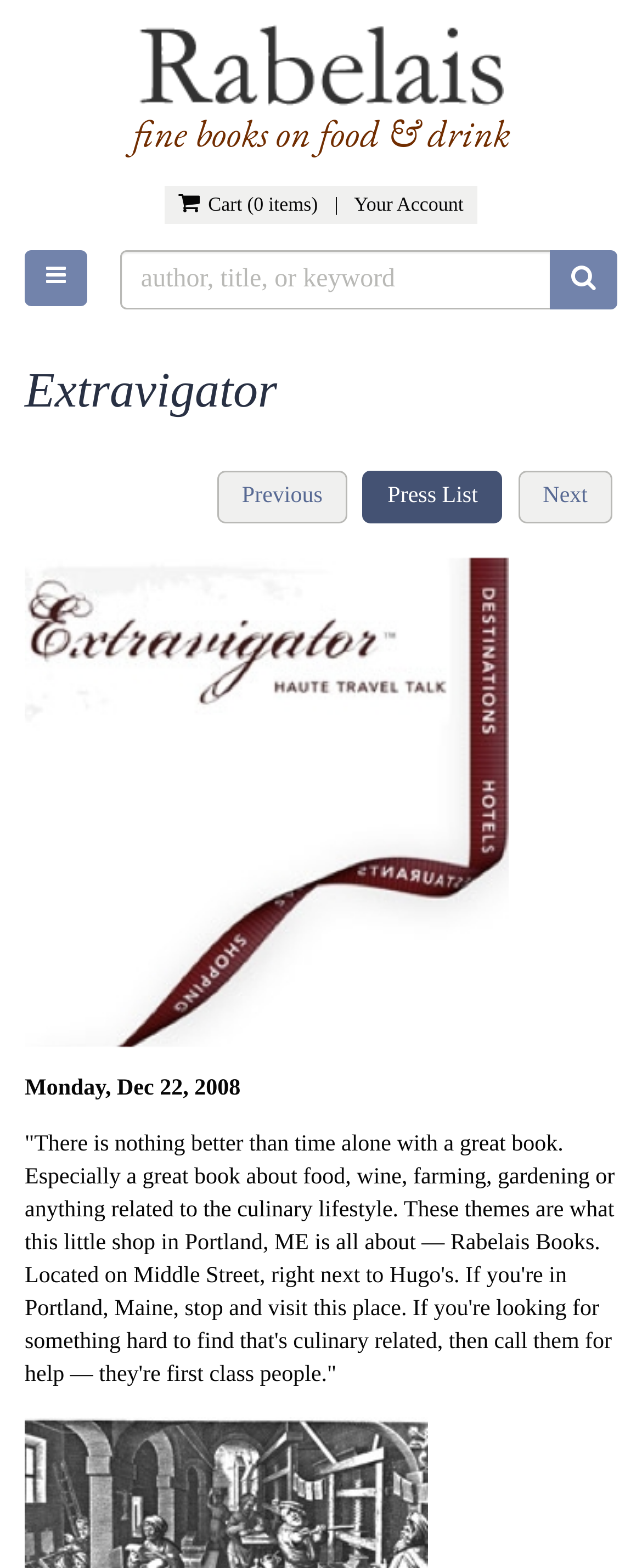How many links are present in the navigation 'Utility'?
Provide a concise answer using a single word or phrase based on the image.

2